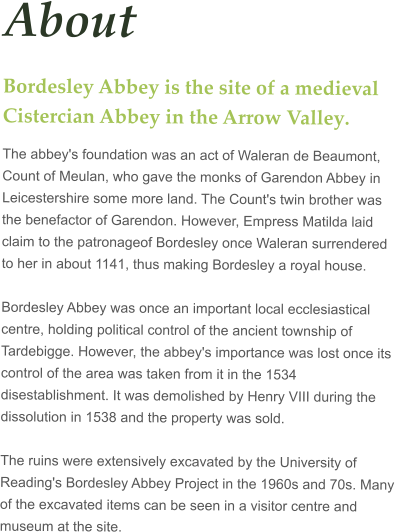Please provide a one-word or phrase answer to the question: 
Where are the artifacts from the excavations displayed?

Visitor centre and museum